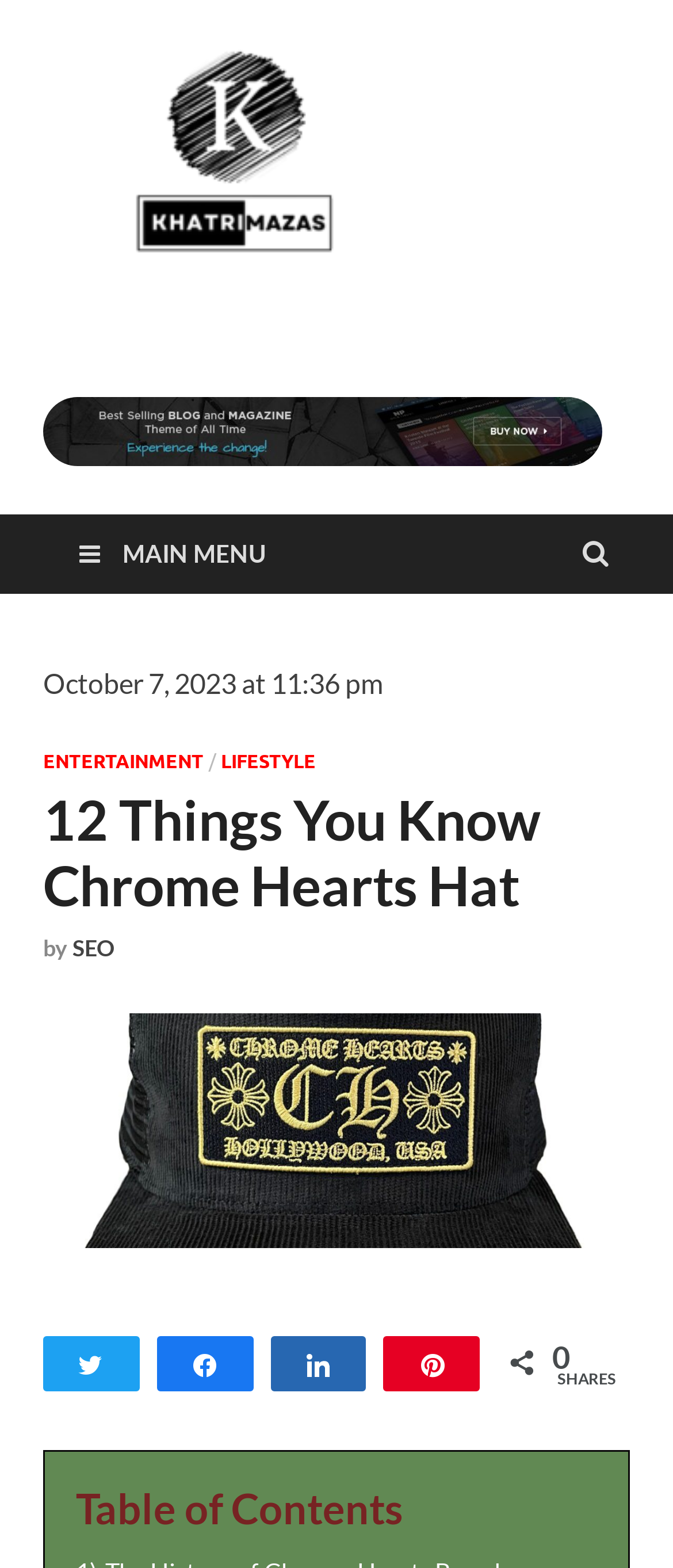Find the bounding box of the UI element described as: "parent_node: ENTERTAINMENT / LIFESTYLE". The bounding box coordinates should be given as four float values between 0 and 1, i.e., [left, top, right, bottom].

[0.064, 0.779, 0.936, 0.799]